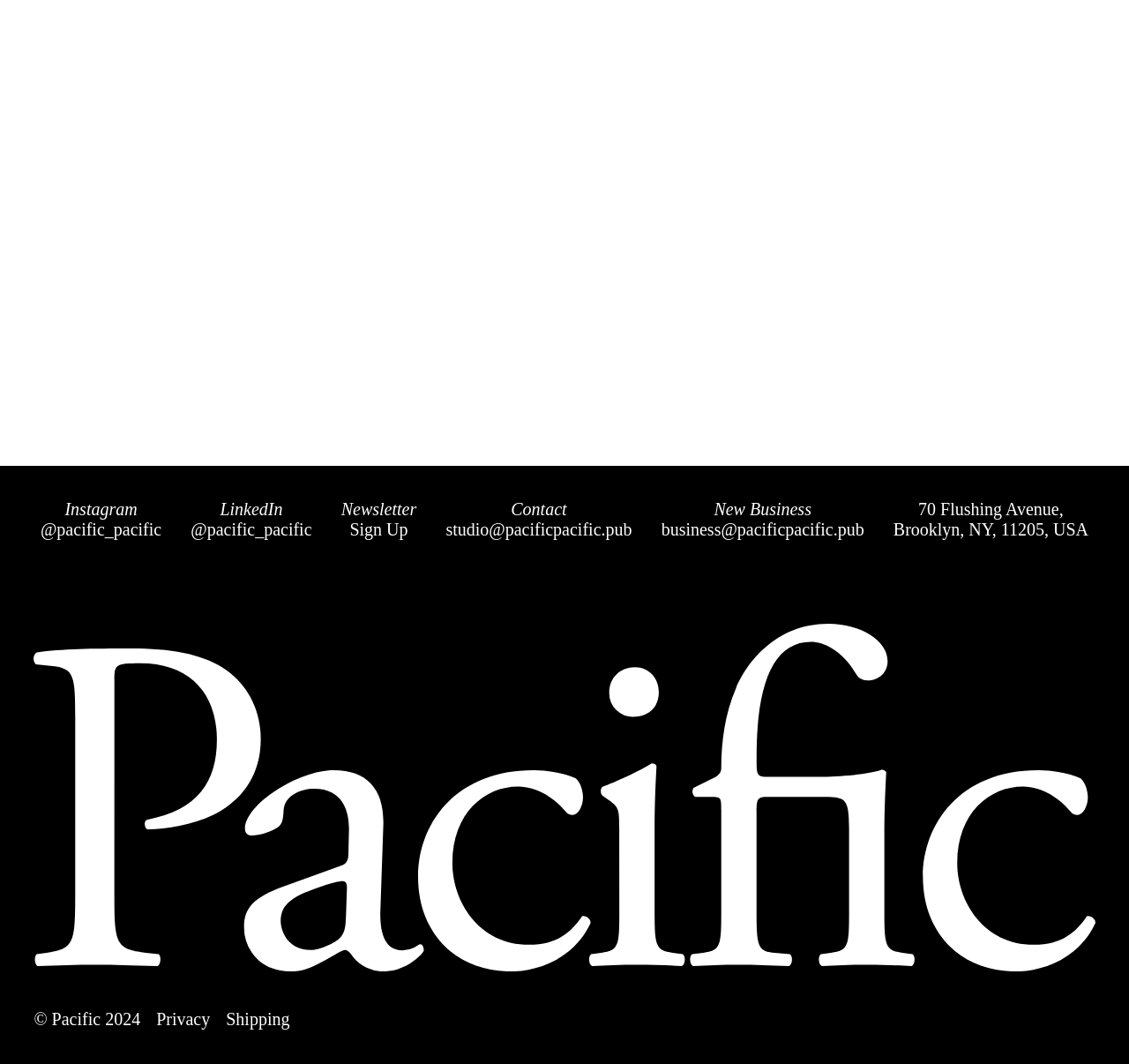Please provide the bounding box coordinates for the element that needs to be clicked to perform the instruction: "Follow Pacific on Instagram". The coordinates must consist of four float numbers between 0 and 1, formatted as [left, top, right, bottom].

[0.036, 0.47, 0.143, 0.508]